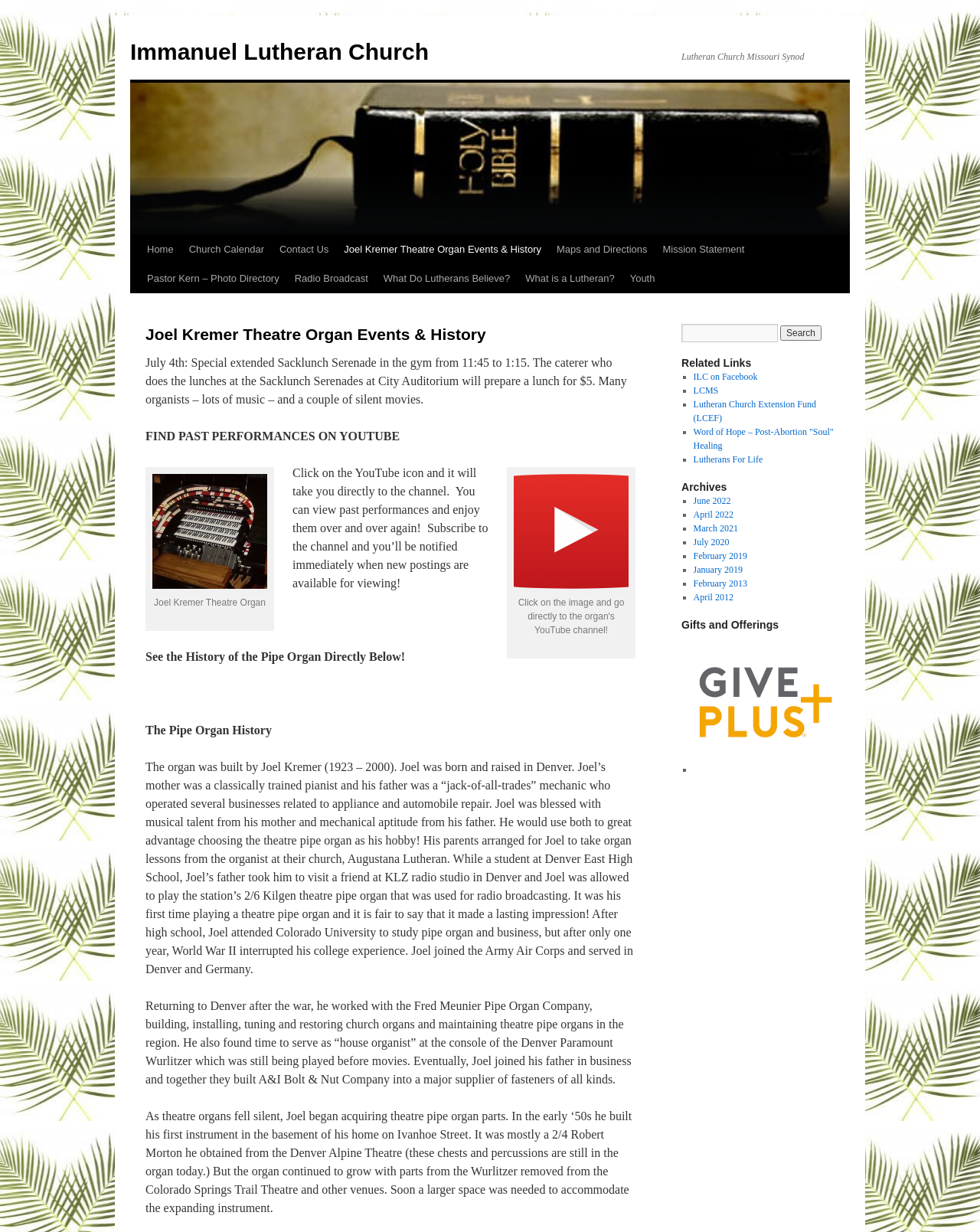Identify the bounding box coordinates of the region that needs to be clicked to carry out this instruction: "View account information". Provide these coordinates as four float numbers ranging from 0 to 1, i.e., [left, top, right, bottom].

None